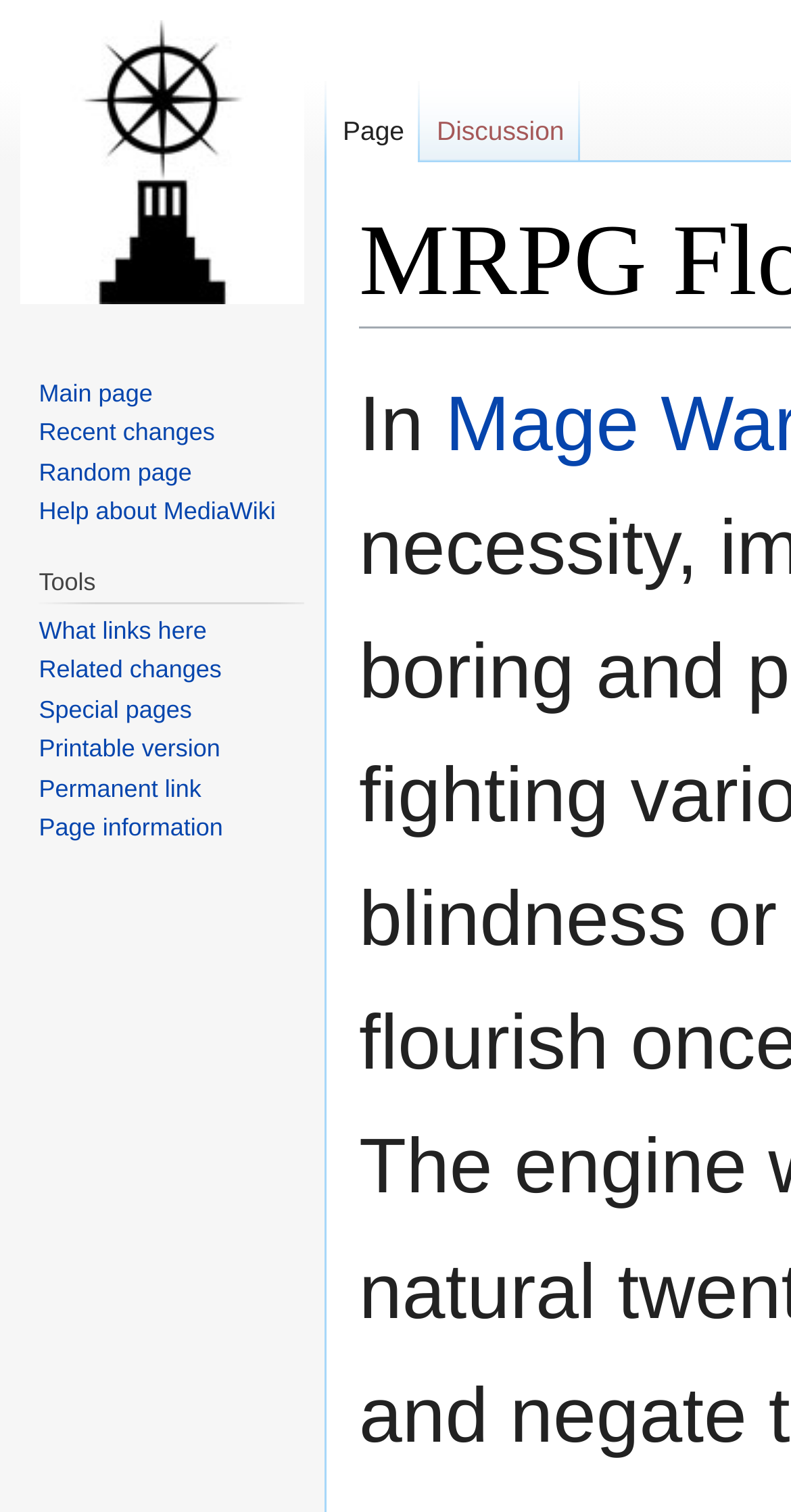What is the shortcut key for 'Recent changes'?
From the screenshot, supply a one-word or short-phrase answer.

Alt+r